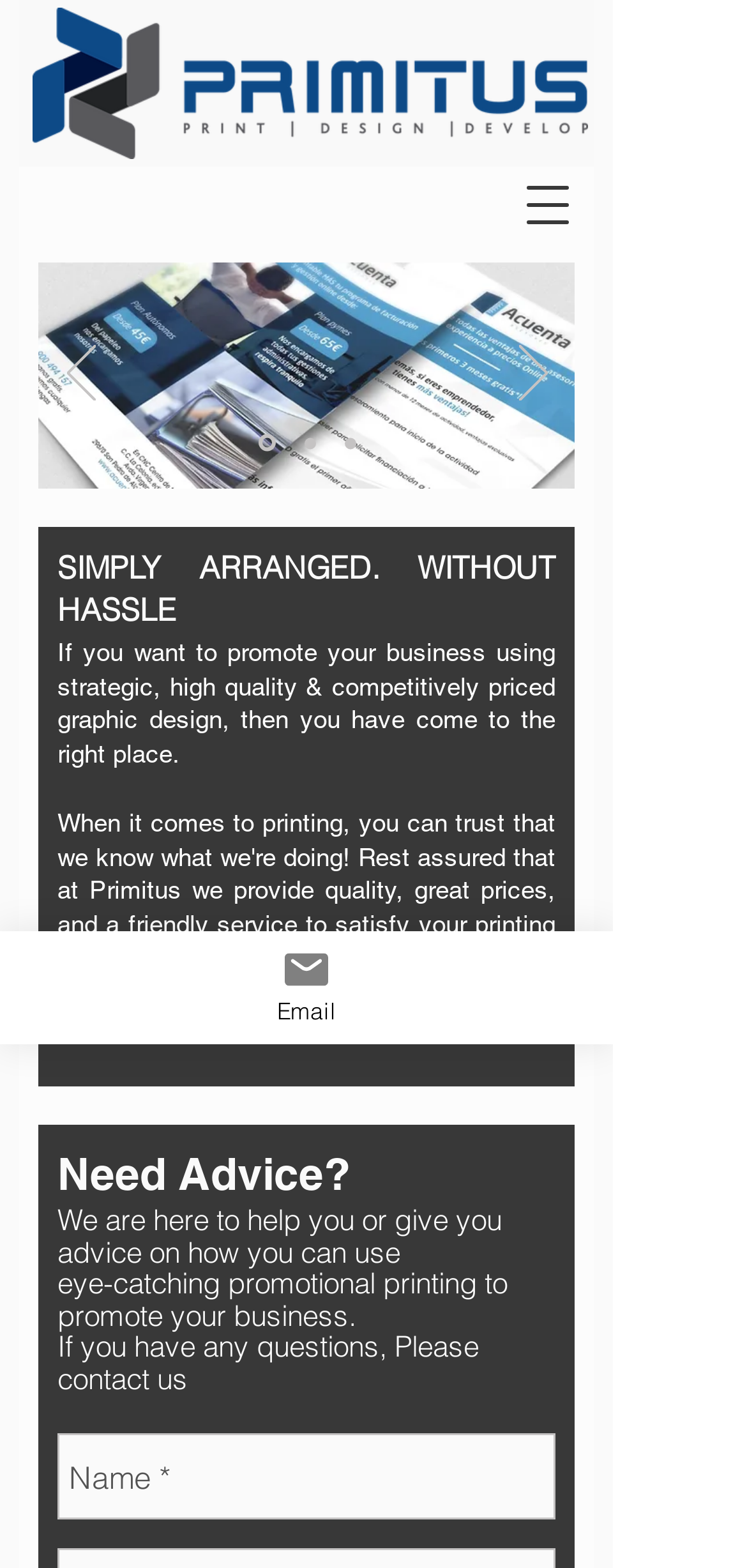Using the given element description, provide the bounding box coordinates (top-left x, top-left y, bottom-right x, bottom-right y) for the corresponding UI element in the screenshot: aria-label="Previous"

[0.088, 0.22, 0.127, 0.259]